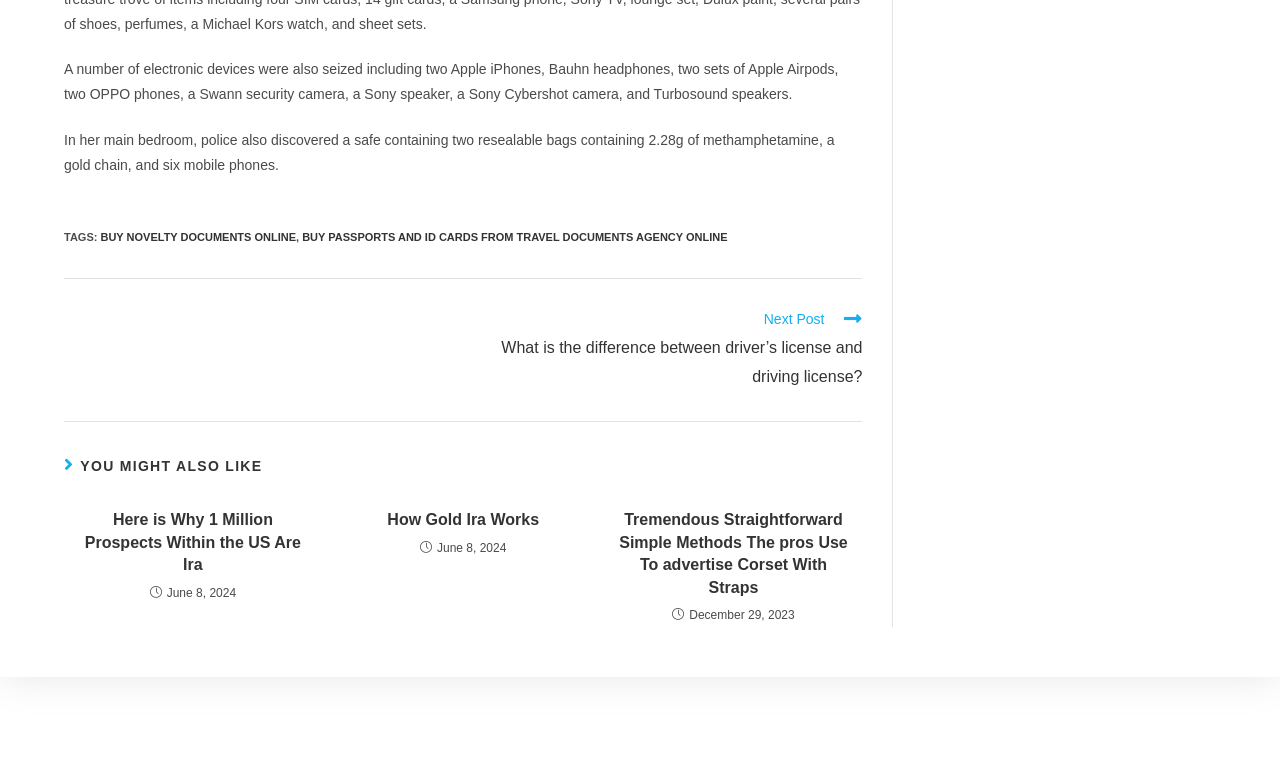How many Apple iPhones were seized?
Provide an in-depth and detailed explanation in response to the question.

According to the text, two Apple iPhones were seized by the police, along with other electronic devices.